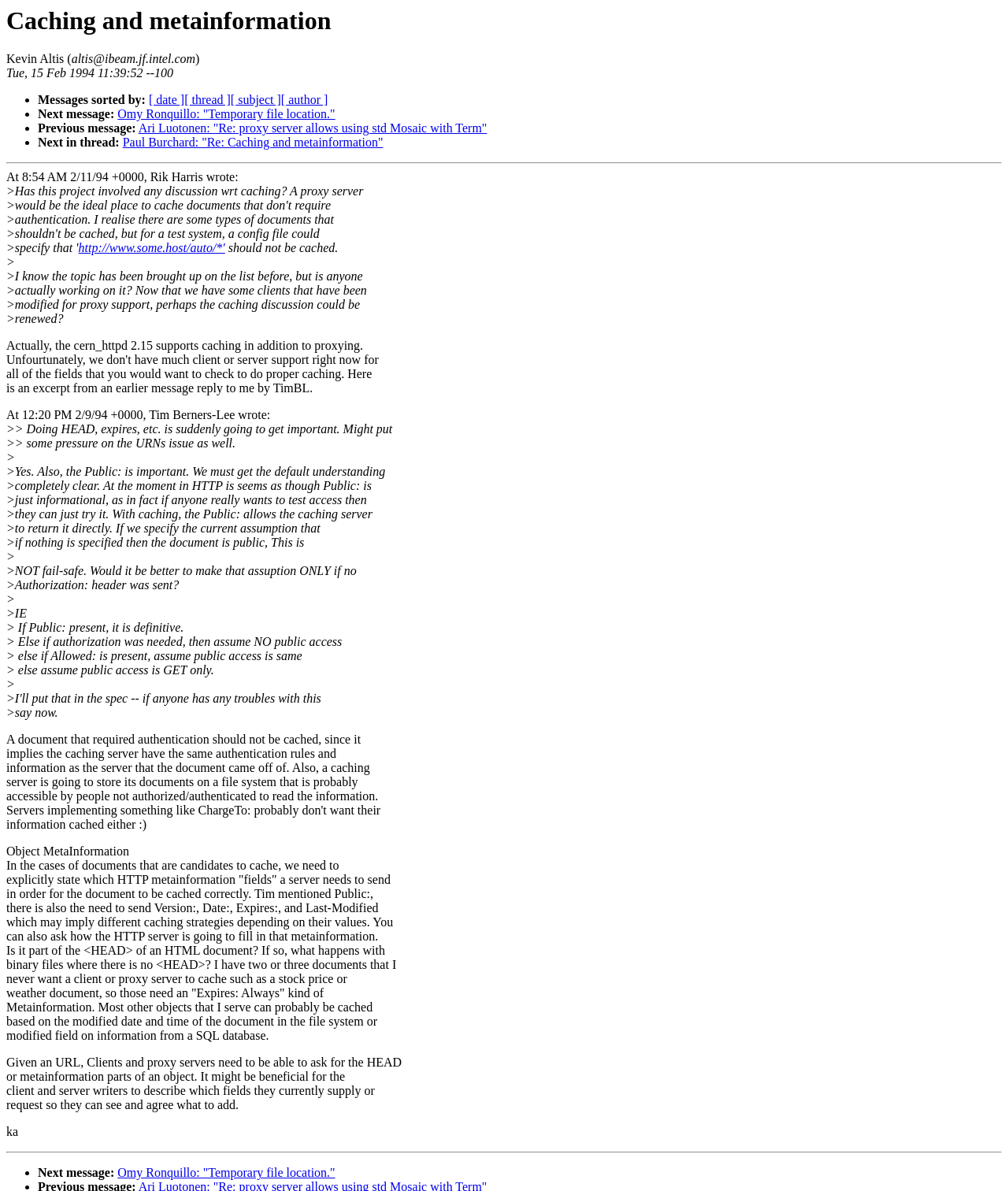Find the bounding box coordinates of the element I should click to carry out the following instruction: "View previous message".

[0.137, 0.102, 0.483, 0.113]